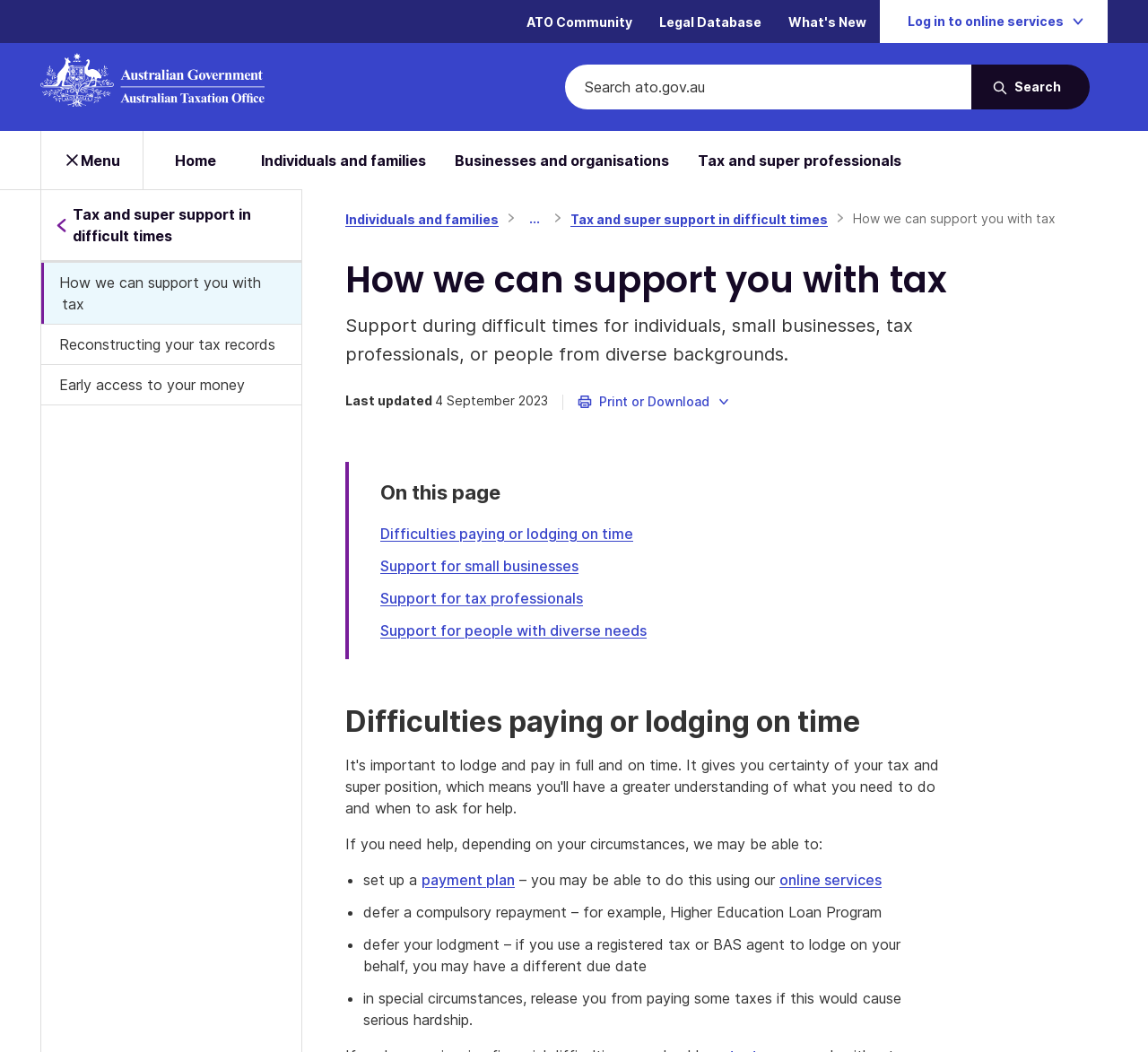Determine the coordinates of the bounding box for the clickable area needed to execute this instruction: "Print or download this page".

[0.491, 0.367, 0.649, 0.396]